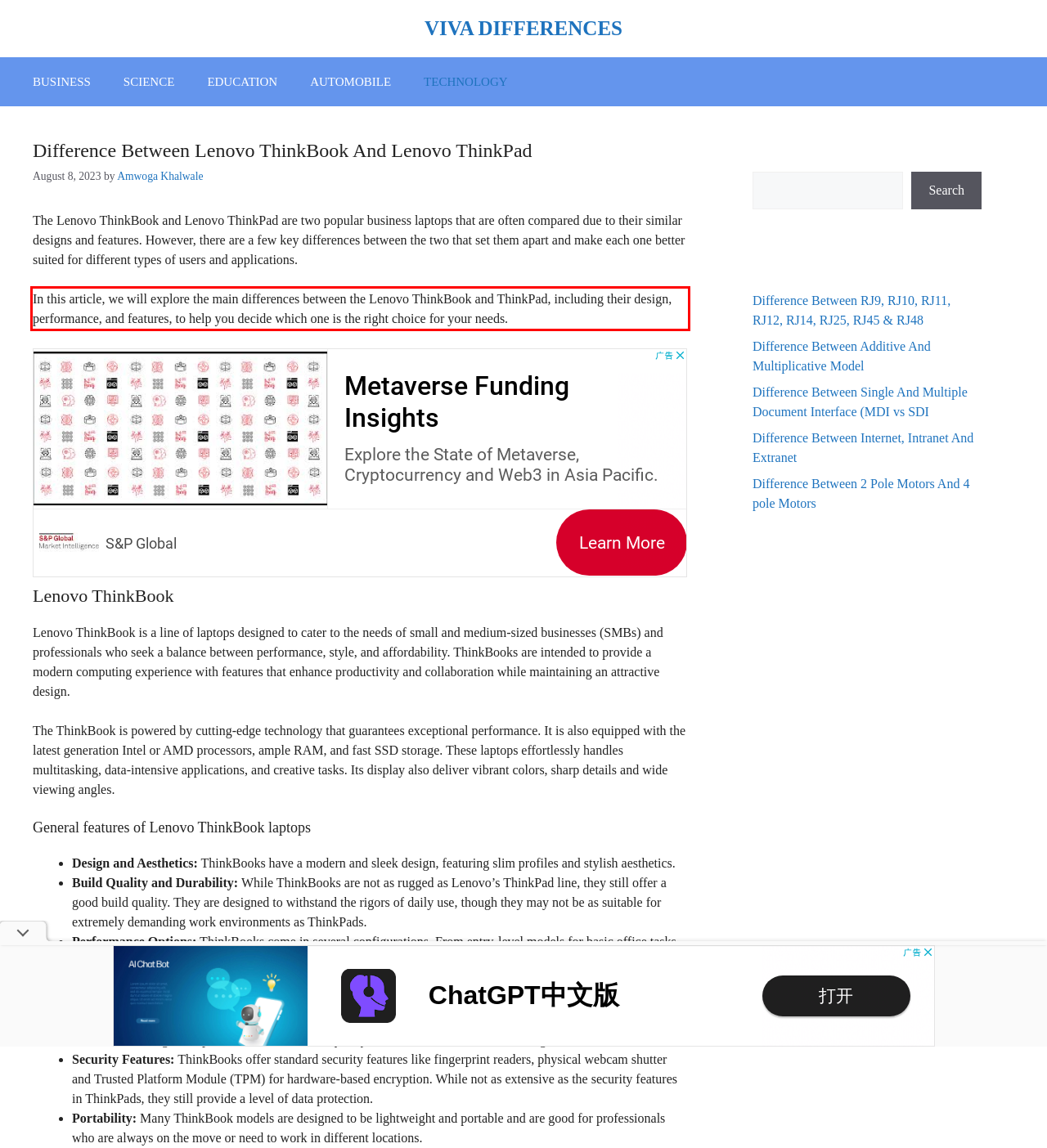View the screenshot of the webpage and identify the UI element surrounded by a red bounding box. Extract the text contained within this red bounding box.

In this article, we will explore the main differences between the Lenovo ThinkBook and ThinkPad, including their design, performance, and features, to help you decide which one is the right choice for your needs.